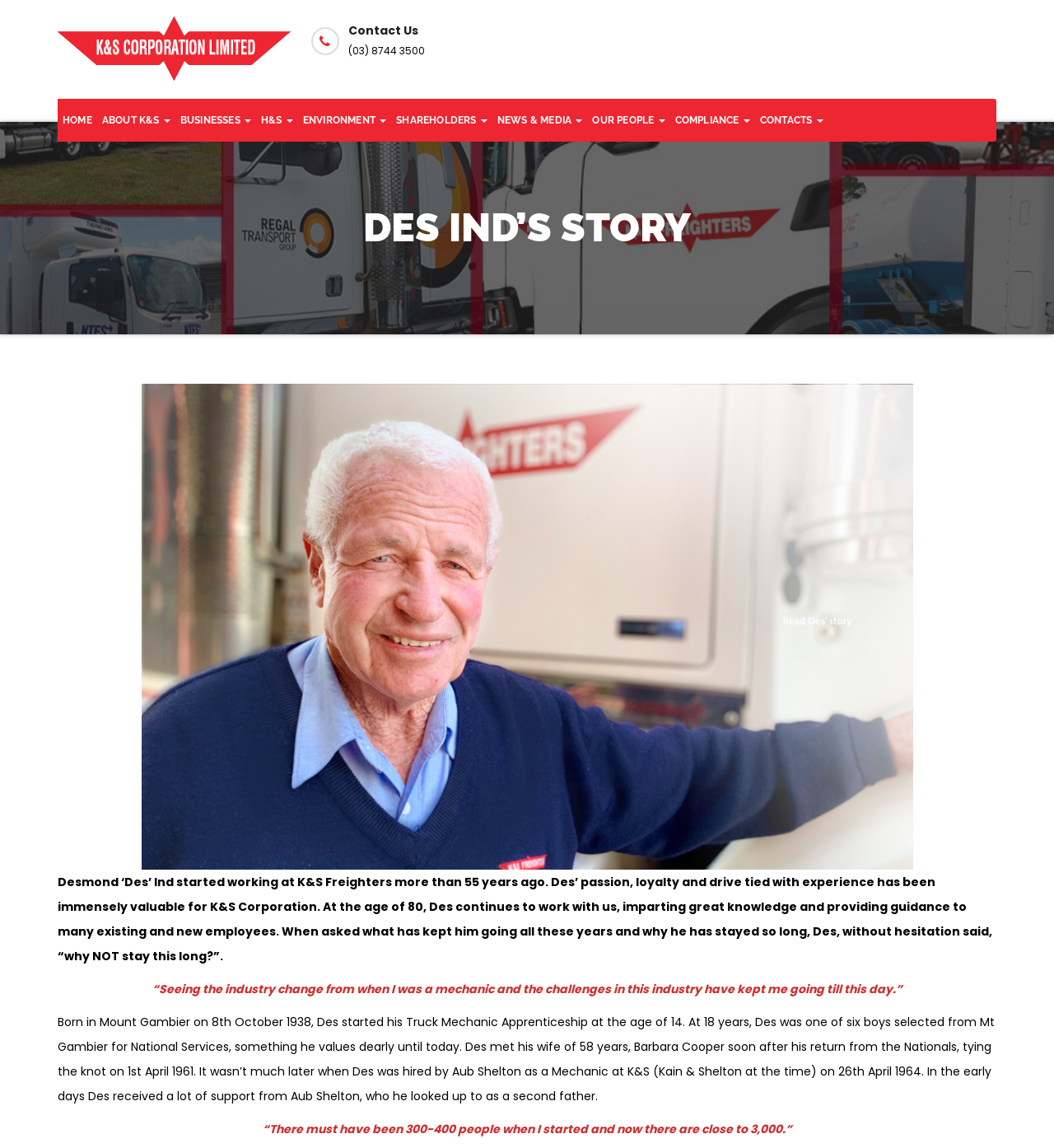Examine the screenshot and answer the question in as much detail as possible: How many years has Des Ind been married?

I found the length of Des Ind's marriage by reading the text that describes his story, which mentions that he met his wife Barbara Cooper soon after his return from National Services and tied the knot on 1st April 1961, implying that they have been married for 58 years.